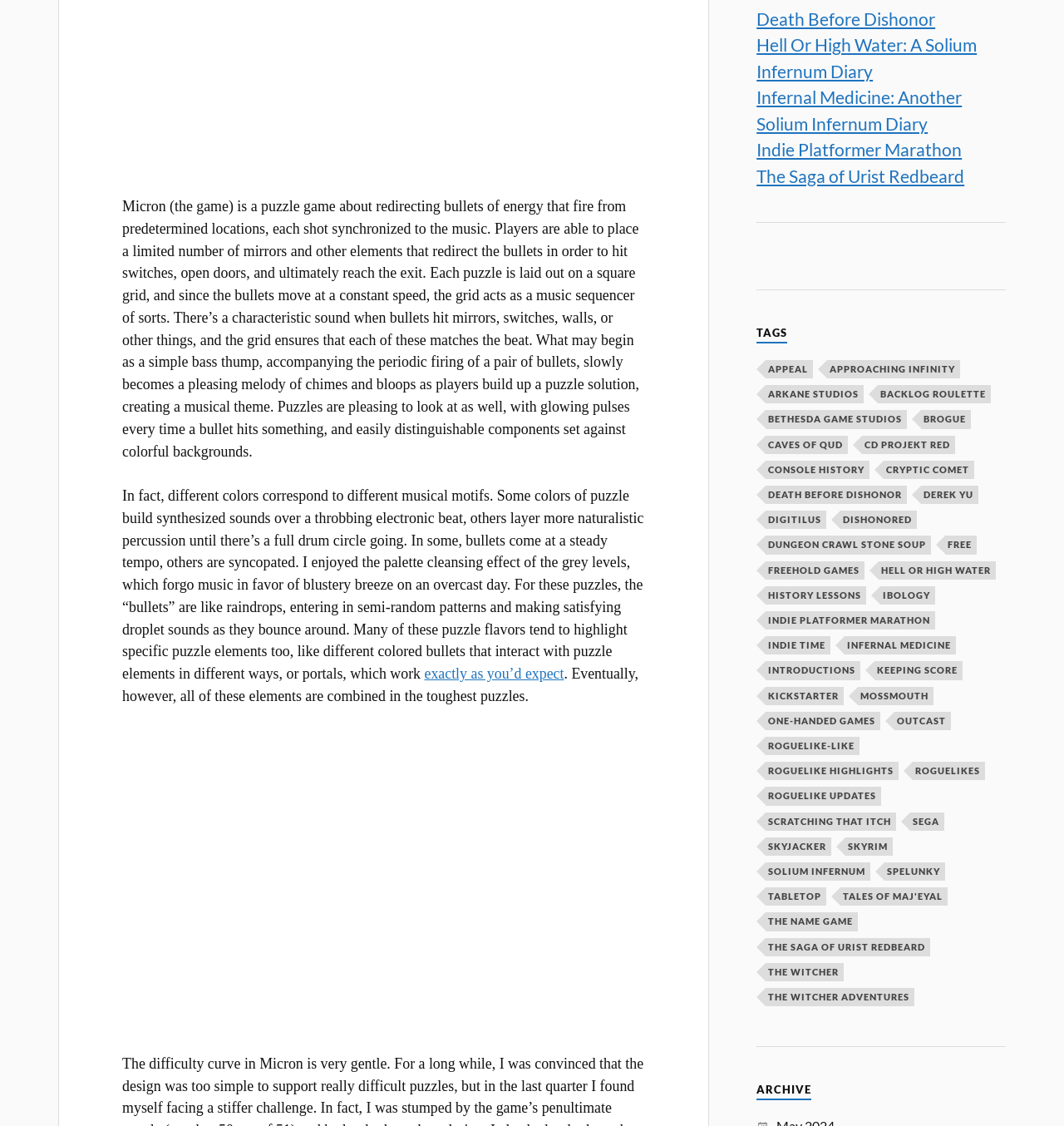Identify the bounding box coordinates for the region of the element that should be clicked to carry out the instruction: "Explore the tag 'APPEAL'". The bounding box coordinates should be four float numbers between 0 and 1, i.e., [left, top, right, bottom].

[0.72, 0.32, 0.764, 0.336]